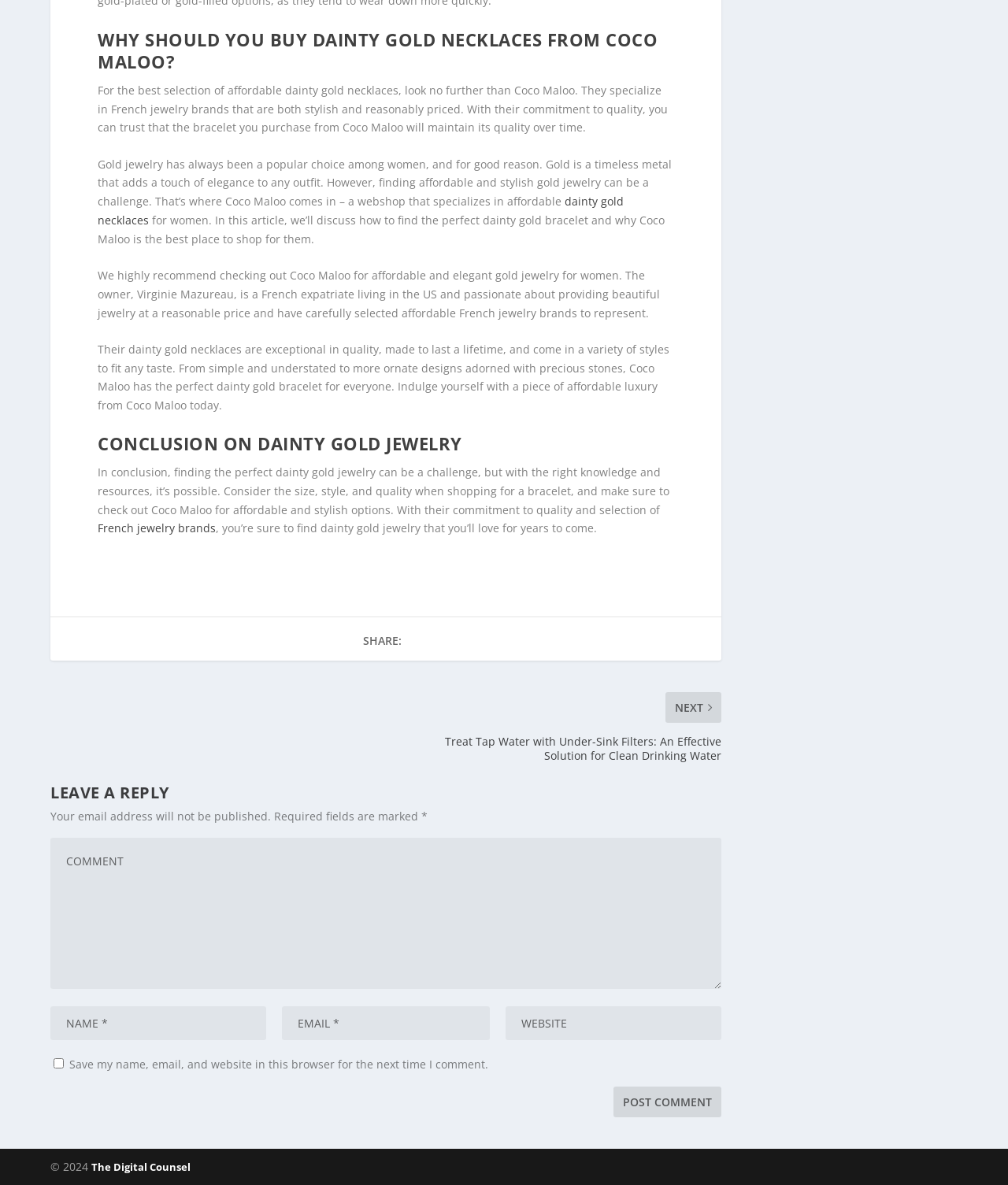Pinpoint the bounding box coordinates of the clickable area necessary to execute the following instruction: "Click the 'French jewelry brands' link". The coordinates should be given as four float numbers between 0 and 1, namely [left, top, right, bottom].

[0.097, 0.43, 0.214, 0.443]